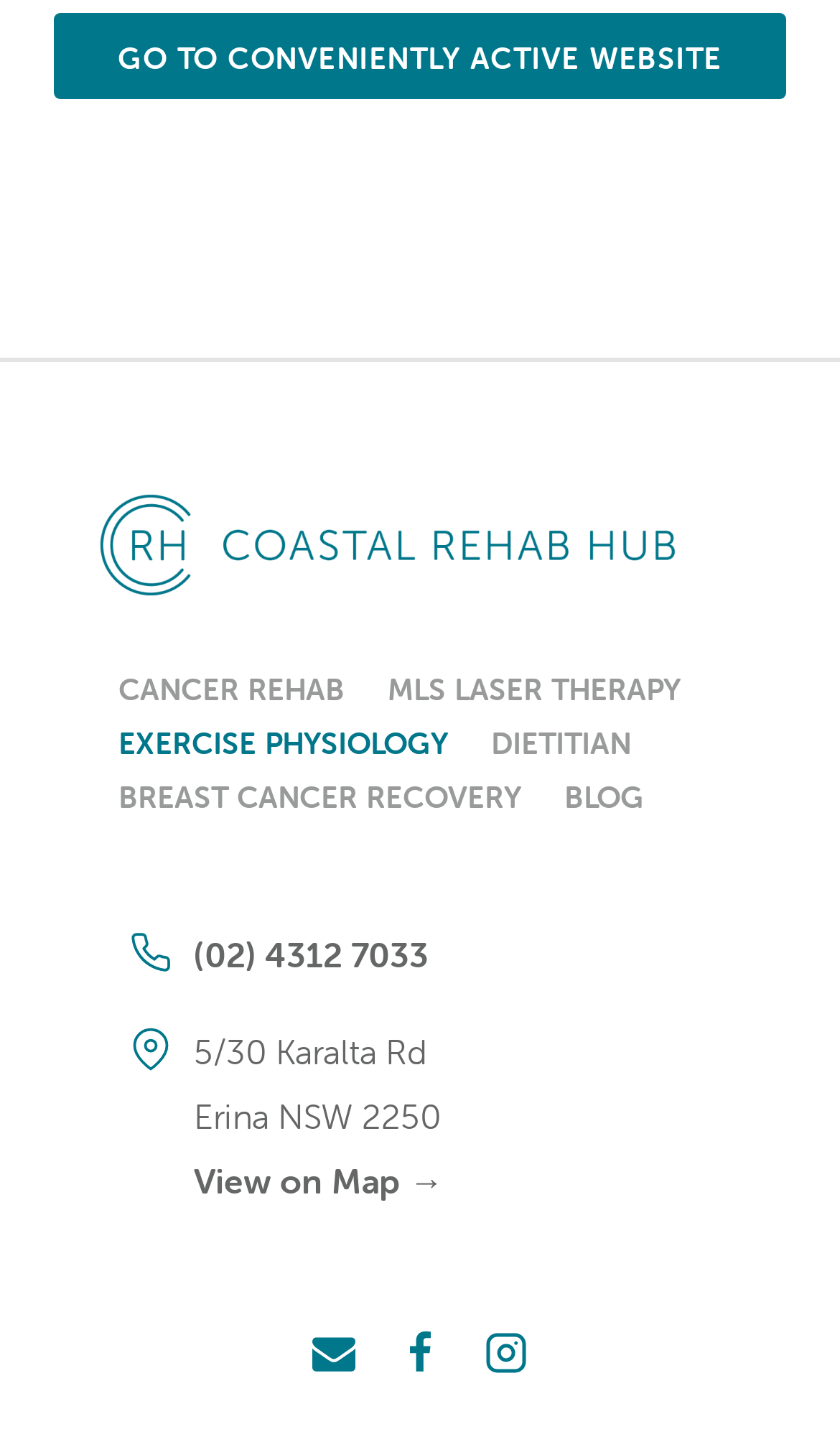What is the name of the rehab hub?
Respond to the question with a well-detailed and thorough answer.

The name of the rehab hub can be found in the figure element with the bounding box coordinates [0.115, 0.341, 0.808, 0.415], which contains a link with the text 'Coastal Rehab Hub'.